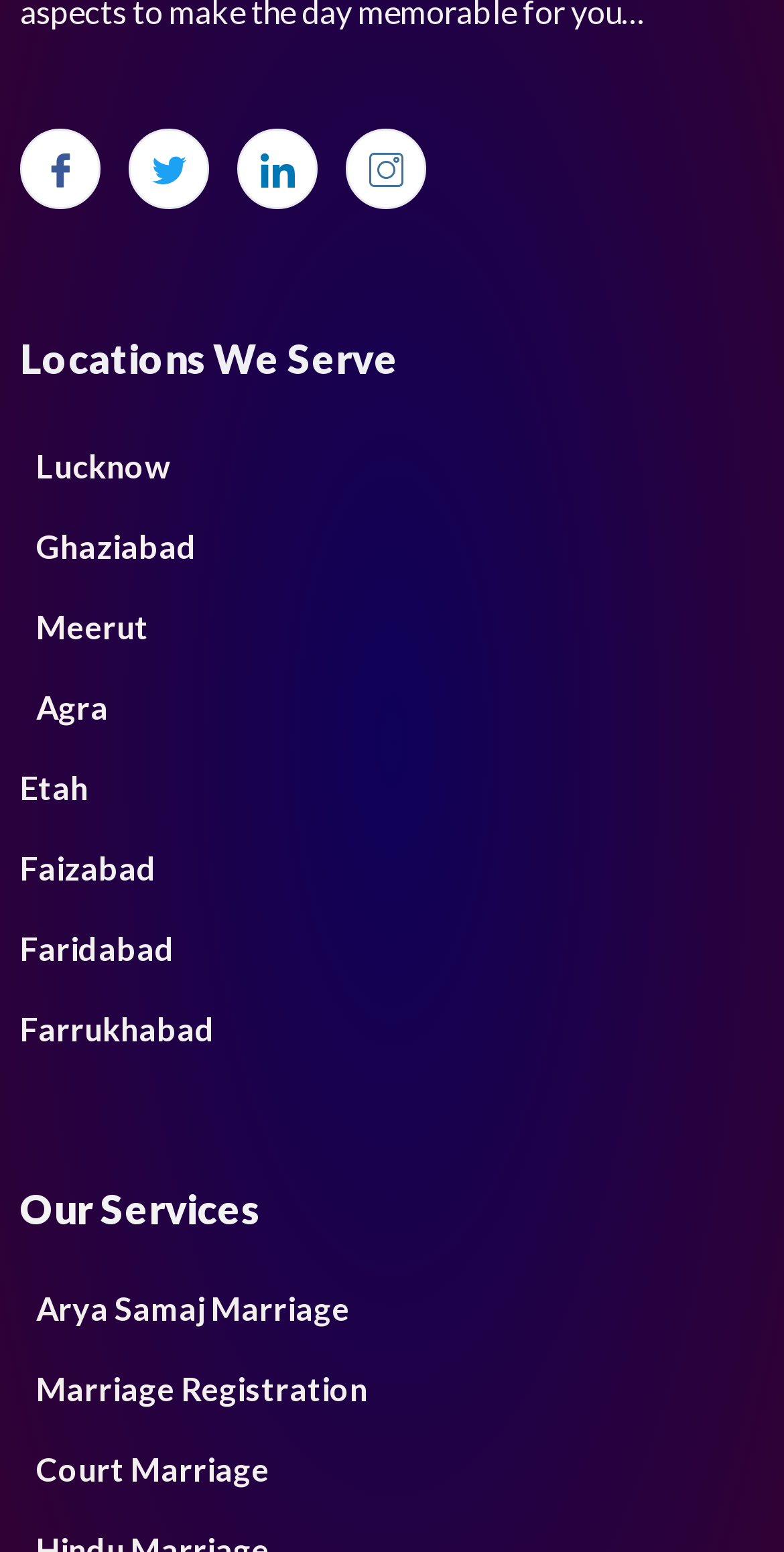Determine the bounding box coordinates of the clickable element necessary to fulfill the instruction: "Check services in Ghaziabad". Provide the coordinates as four float numbers within the 0 to 1 range, i.e., [left, top, right, bottom].

[0.026, 0.326, 0.251, 0.378]